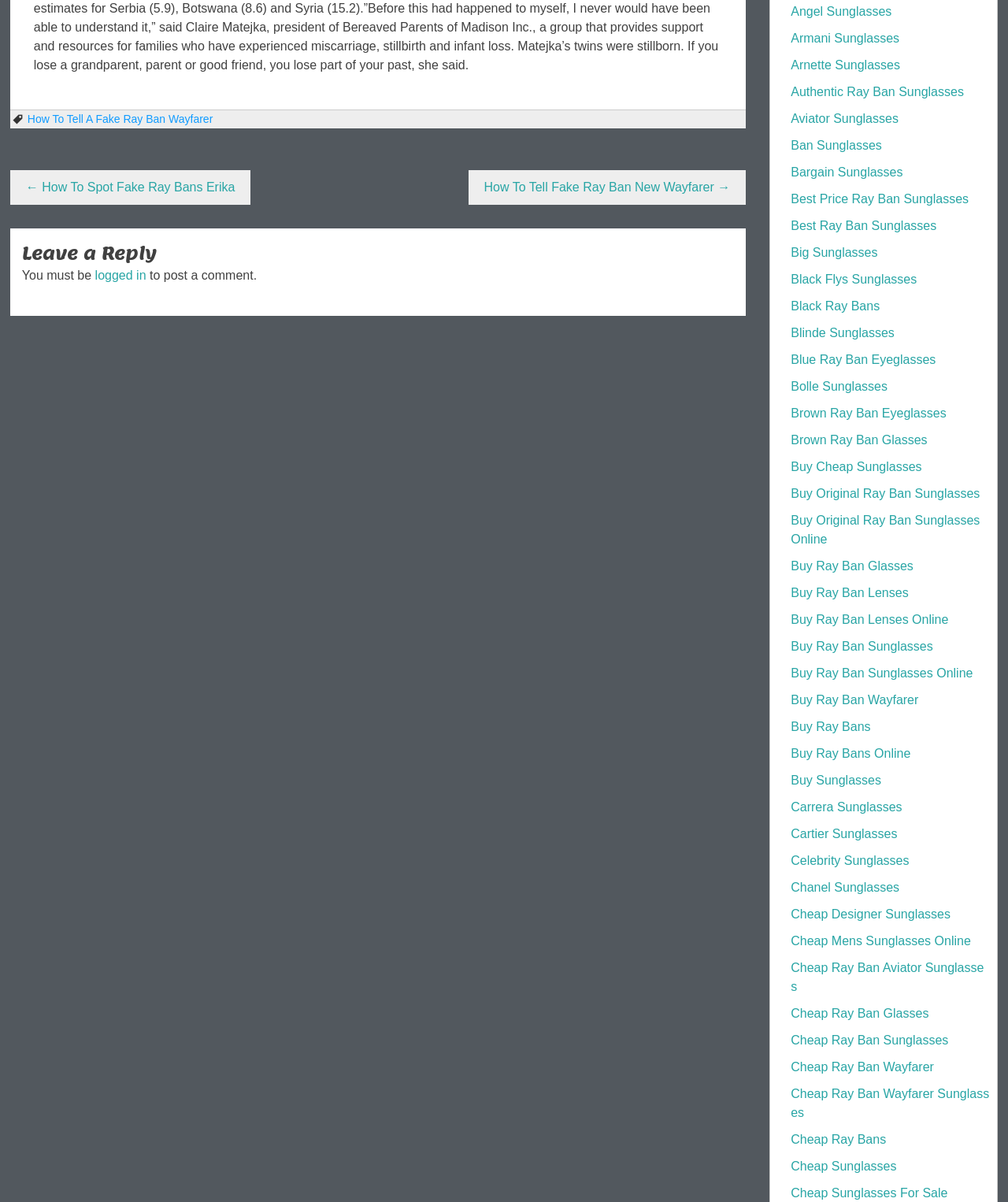Locate the bounding box coordinates of the clickable area to execute the instruction: "Click on 'Leave a Reply'". Provide the coordinates as four float numbers between 0 and 1, represented as [left, top, right, bottom].

[0.022, 0.2, 0.728, 0.221]